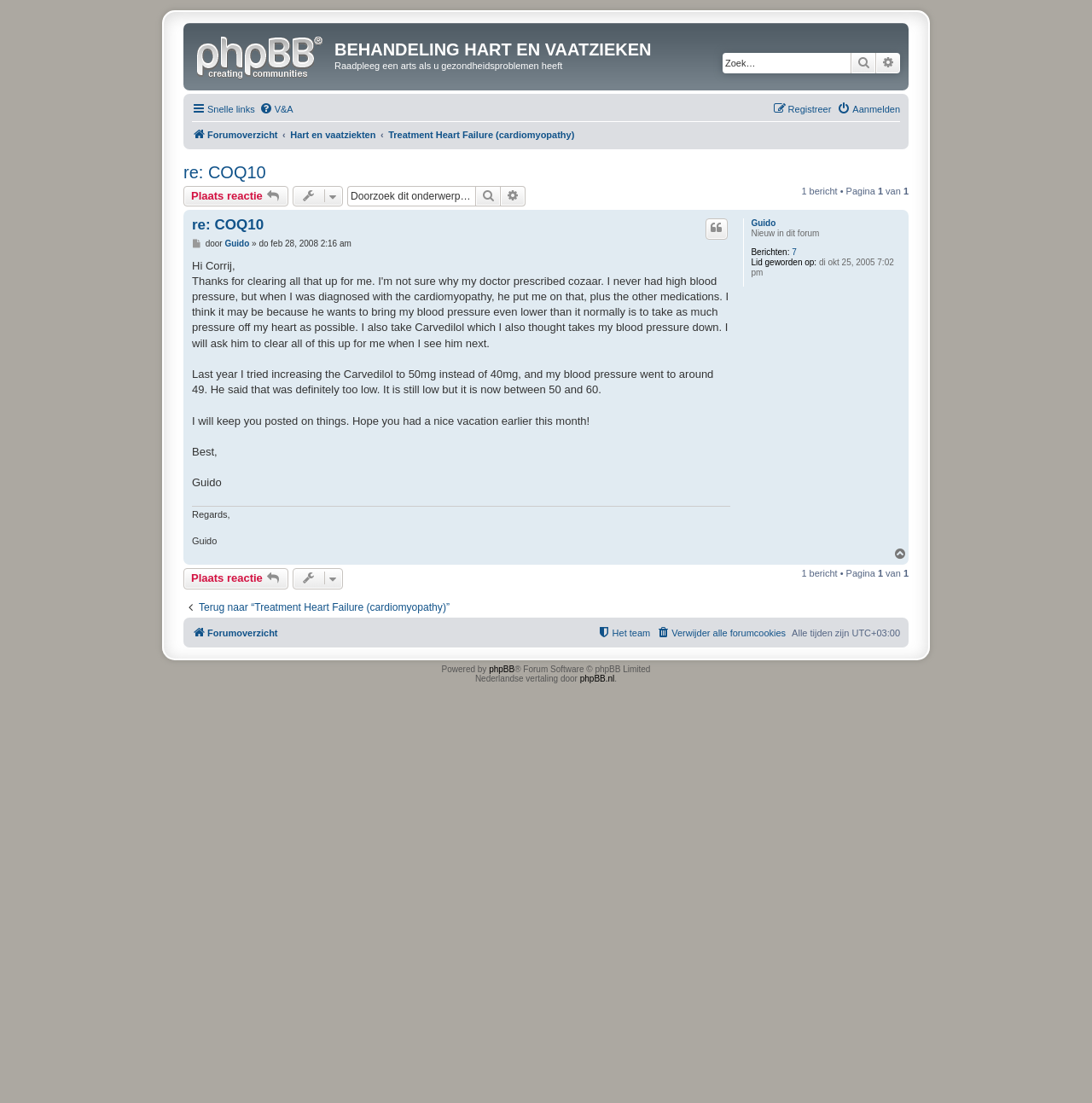Locate the bounding box coordinates of the element you need to click to accomplish the task described by this instruction: "Go to forum overview".

[0.176, 0.09, 0.233, 0.108]